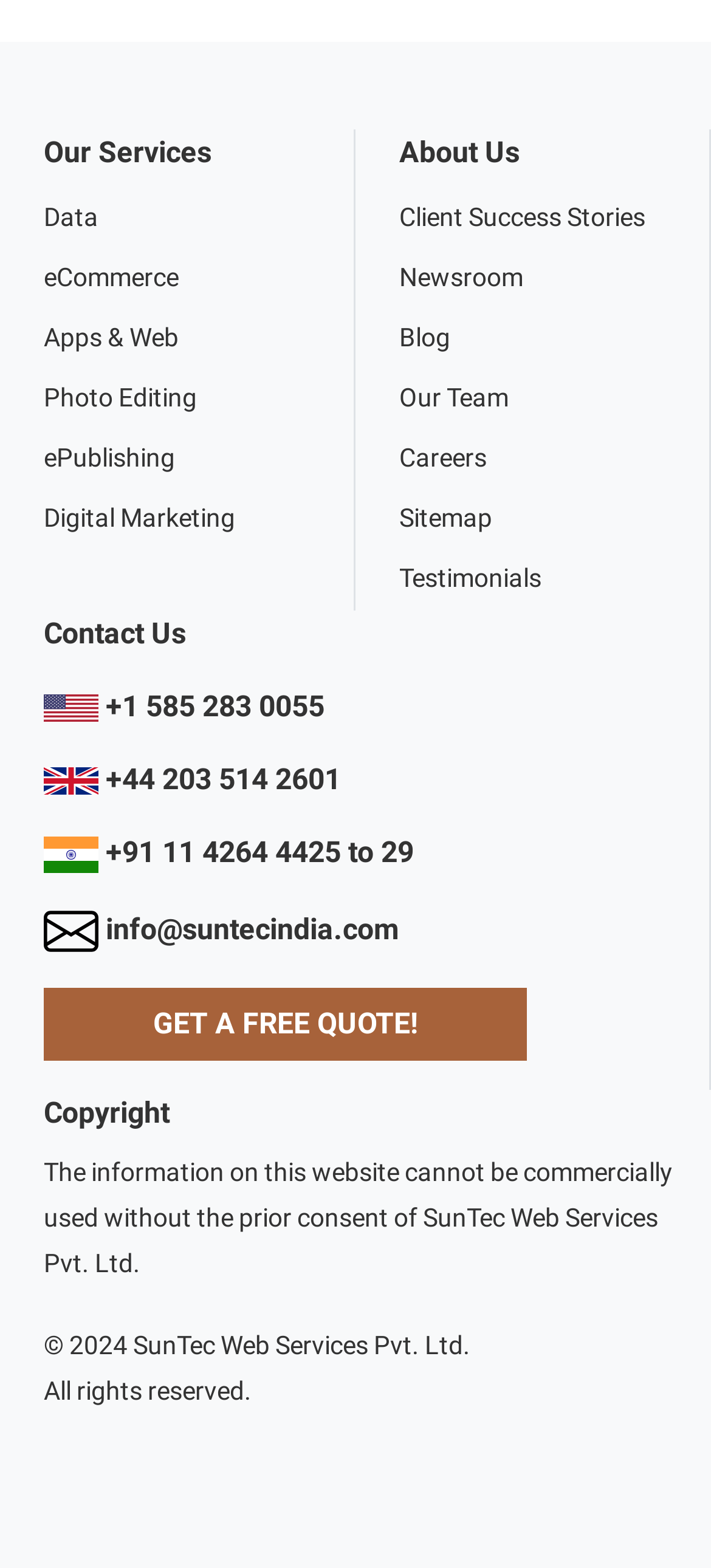Please determine the bounding box coordinates of the element to click on in order to accomplish the following task: "Get a free quote". Ensure the coordinates are four float numbers ranging from 0 to 1, i.e., [left, top, right, bottom].

[0.062, 0.63, 0.74, 0.676]